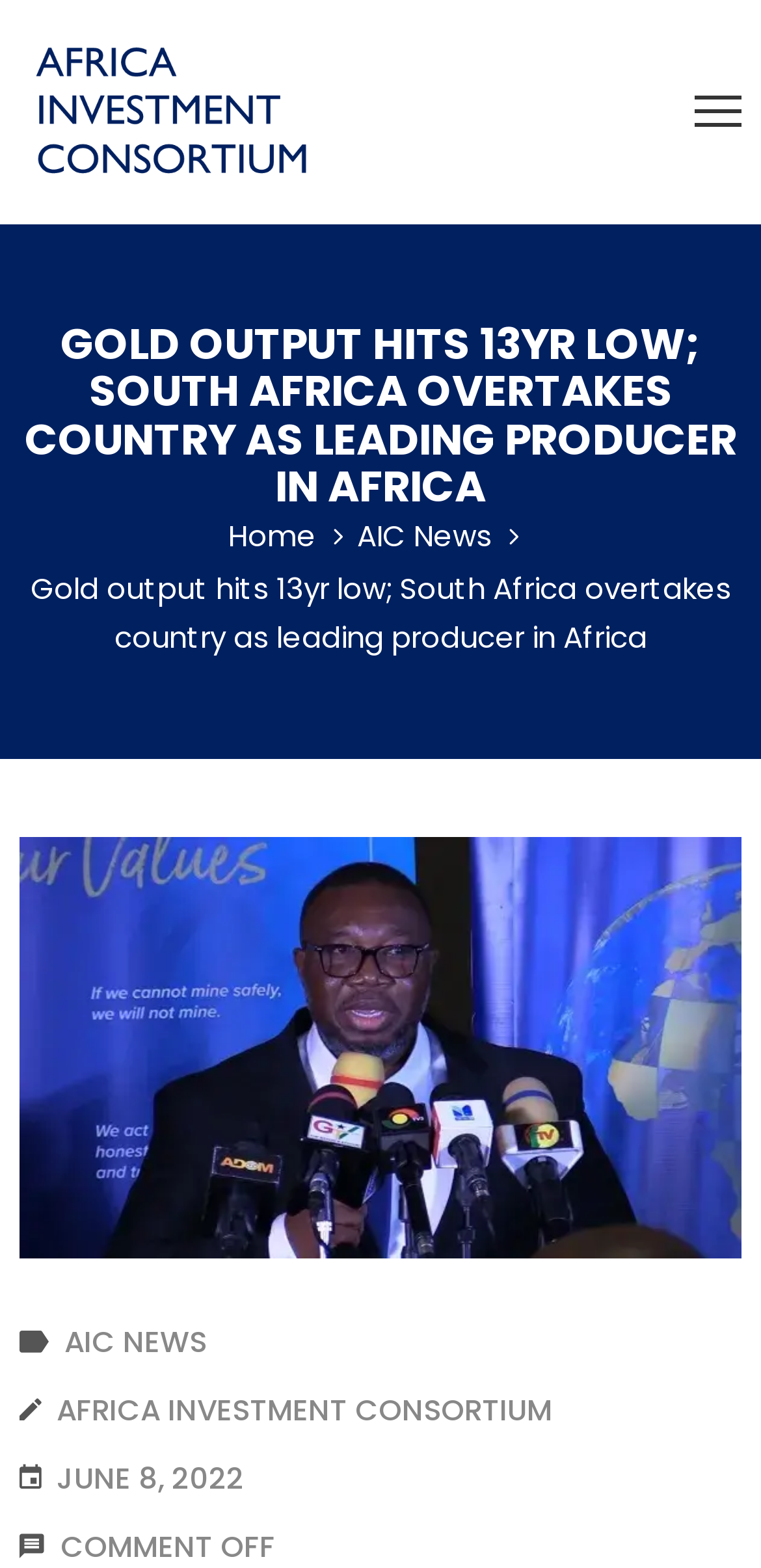What is the purpose of the iframe at the bottom of the webpage?
Refer to the image and provide a detailed answer to the question.

The iframe at the bottom of the webpage is labeled as 'chatbot', which suggests that it is used to provide a chatbot functionality to users. This may allow users to interact with the website in a more conversational manner.